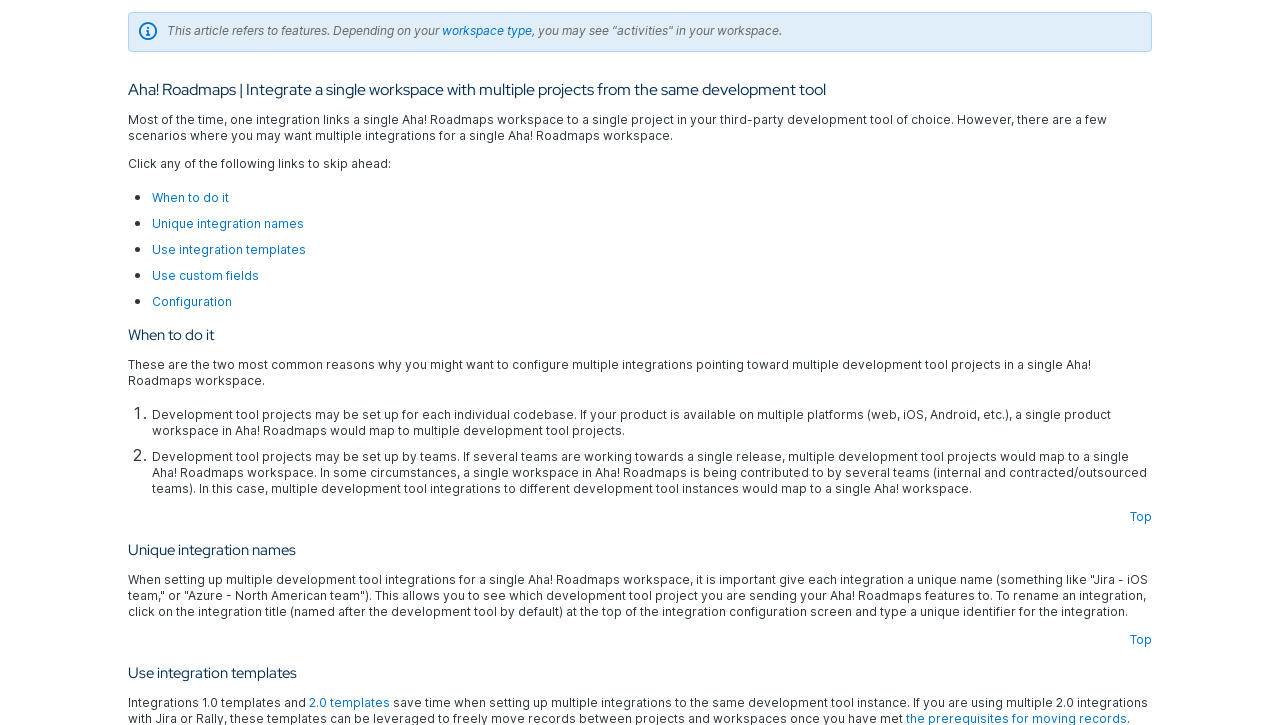Determine the bounding box coordinates of the clickable element to complete this instruction: "Click 'Use integration templates'". Provide the coordinates in the format of four float numbers between 0 and 1, [left, top, right, bottom].

[0.119, 0.334, 0.239, 0.354]